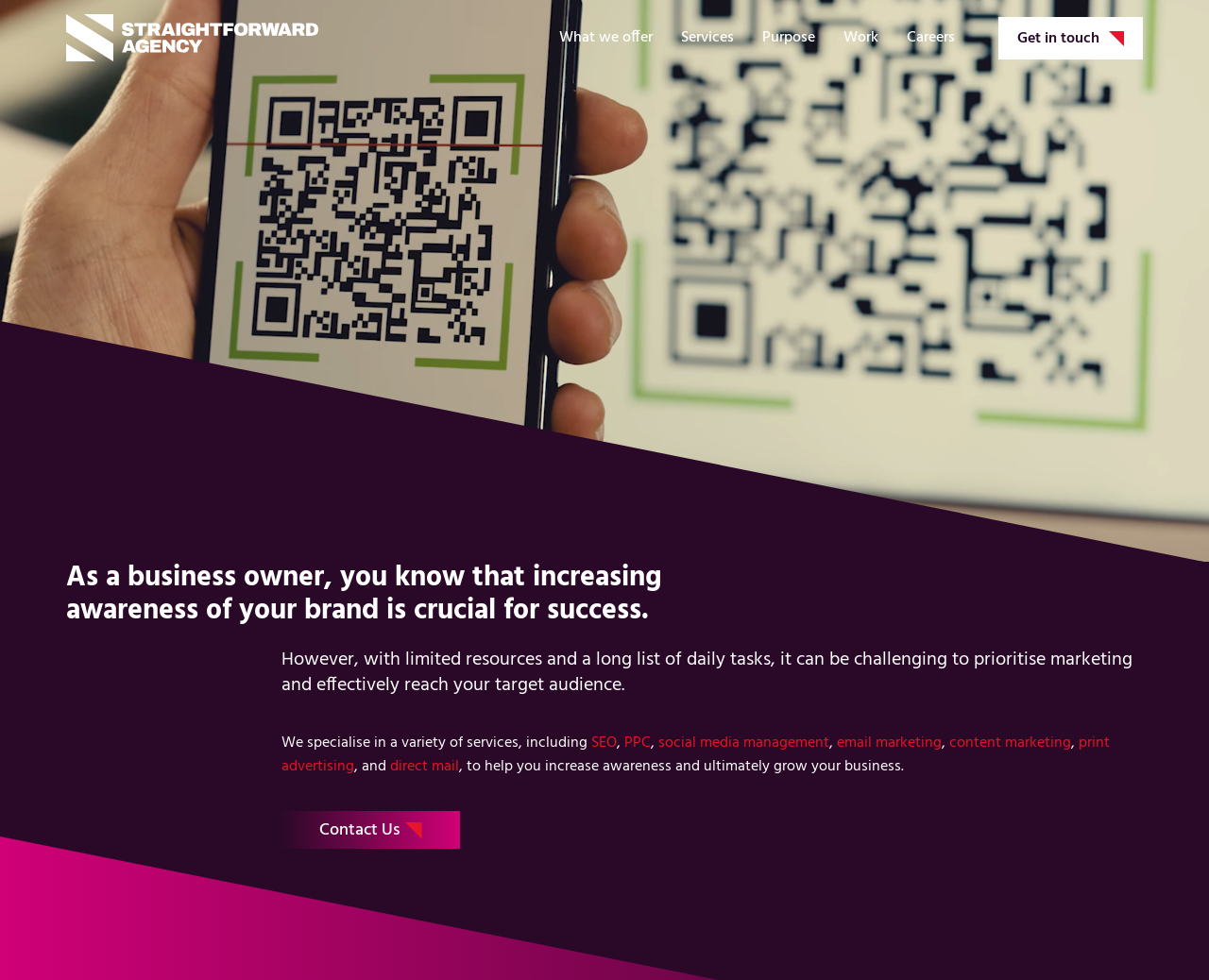Generate a comprehensive description of the contents of the webpage.

The webpage is about a digital marketing agency, Straightforward Agency, which offers comprehensive services to expand a brand's reach and visibility. At the top, there are six navigation links: "What we offer", "Services", "Purpose", "Work", "Careers", and "Get in touch". 

Below the navigation links, there is a prominent heading "CREATE AWARENESS" followed by a subheading that explains the importance of increasing brand awareness for business success. 

The main content area is divided into two sections. The first section describes the challenges of prioritizing marketing and reaching the target audience. The second section lists the various services offered by the agency, including SEO, PPC, social media management, email marketing, content marketing, print advertising, and direct mail. These services are presented as links, with commas separating them. 

At the bottom of the page, there is a call-to-action link "Contact Us" accompanied by a small image. Additionally, there is a small image located at the top-right corner of the page, near the "Get in touch" link.